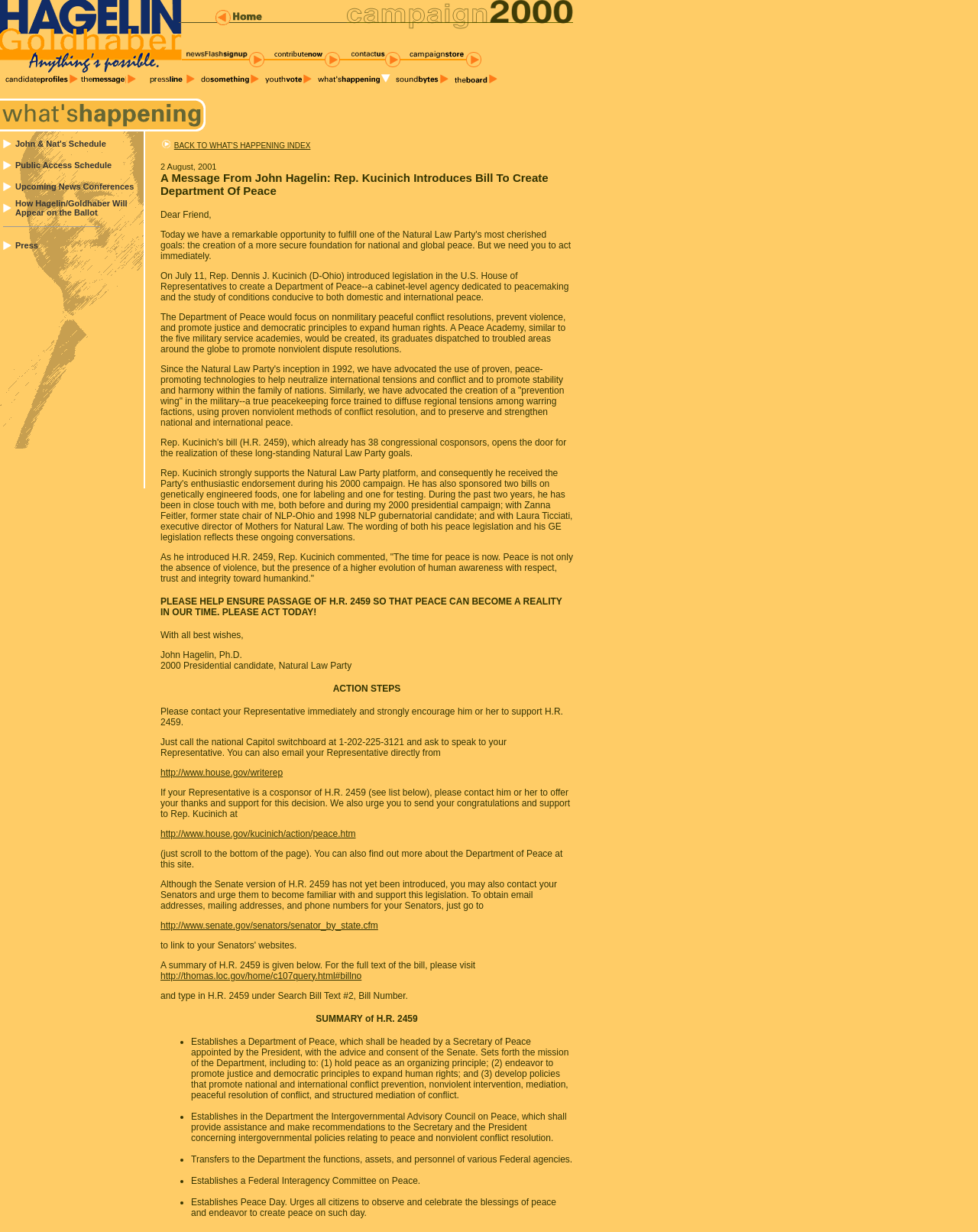Please find the bounding box coordinates in the format (top-left x, top-left y, bottom-right x, bottom-right y) for the given element description. Ensure the coordinates are floating point numbers between 0 and 1. Description: John & Nat's Schedule

[0.016, 0.113, 0.108, 0.12]